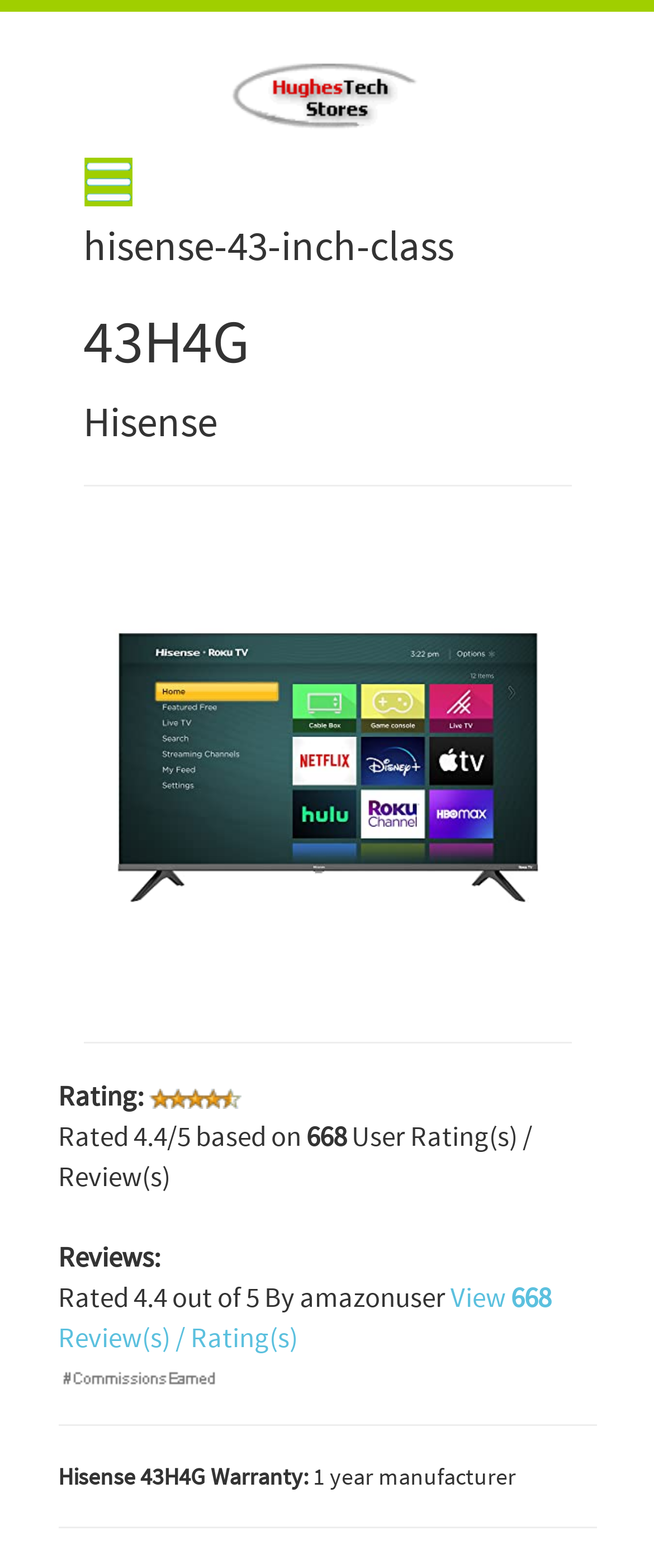How many reviews does the TV have?
Please answer the question as detailed as possible based on the image.

I can see the text 'Reviews: 668' on the webpage, which indicates that the TV has 668 reviews.